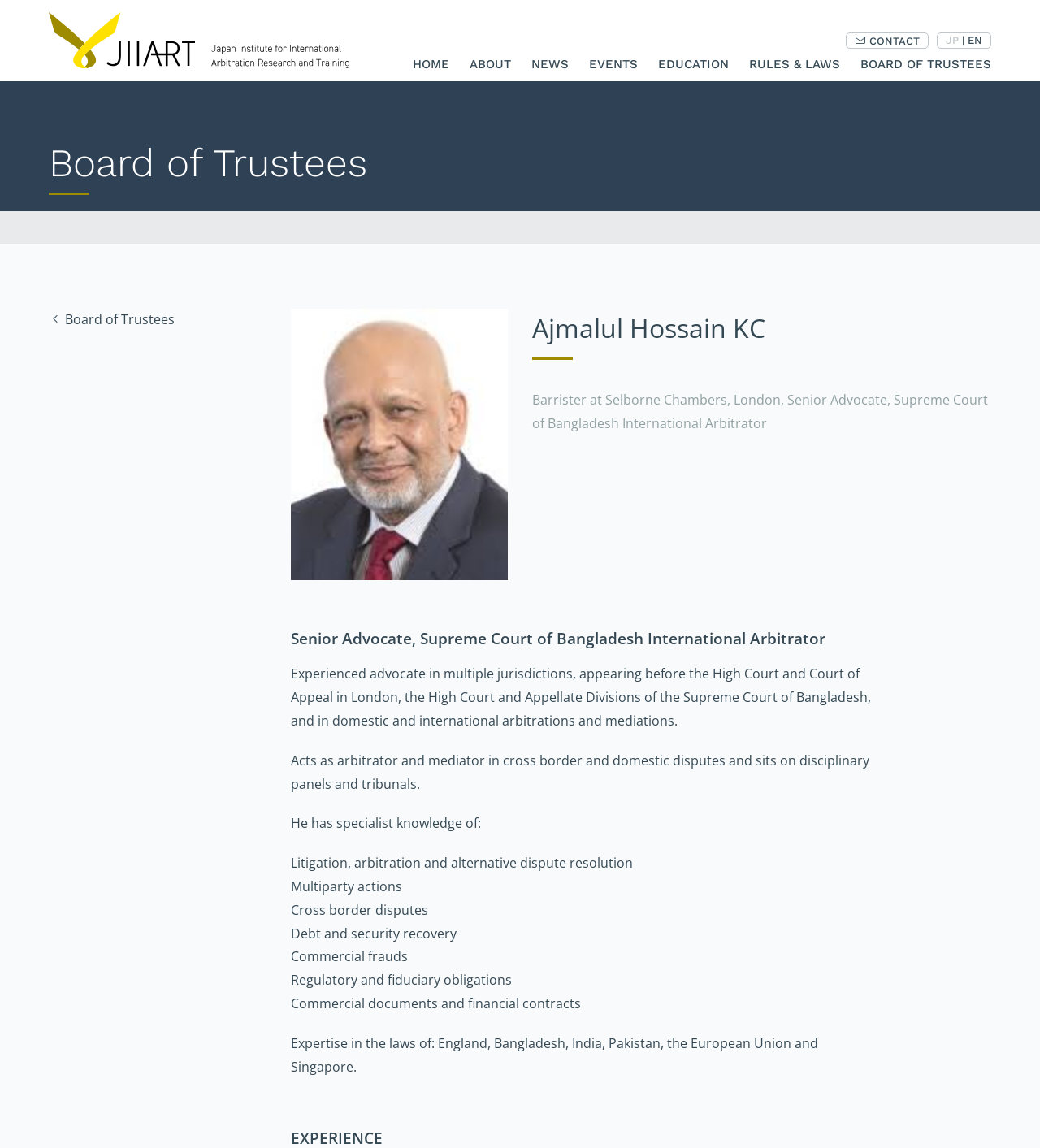Determine the bounding box coordinates of the clickable region to execute the instruction: "go to contact page". The coordinates should be four float numbers between 0 and 1, denoted as [left, top, right, bottom].

[0.813, 0.028, 0.893, 0.042]